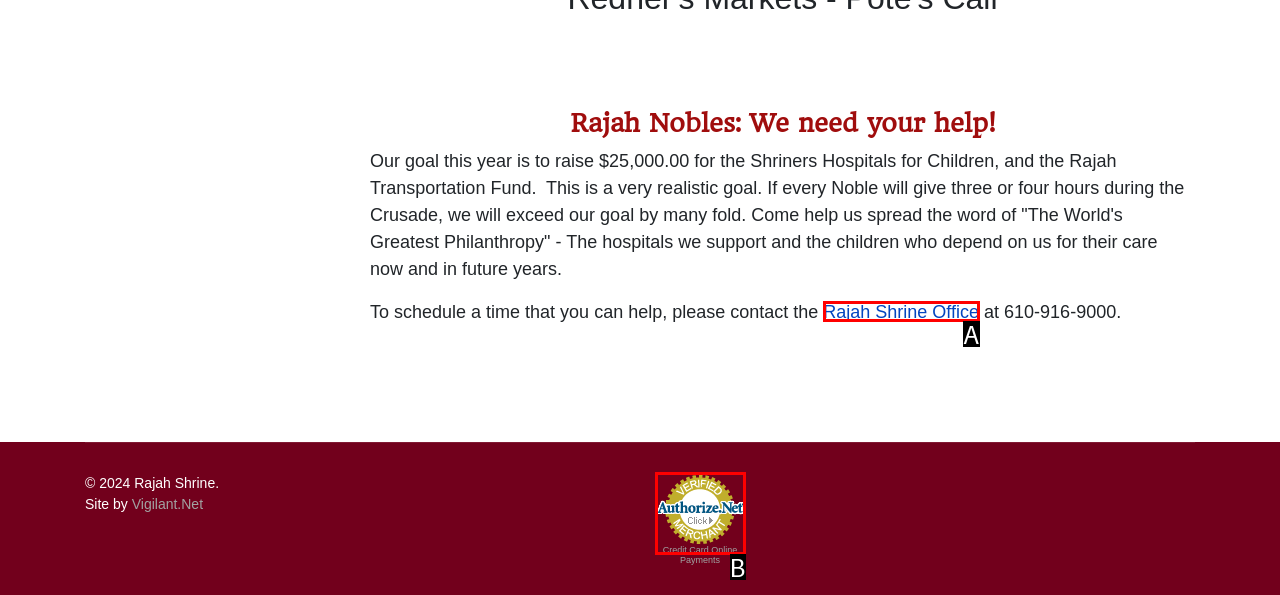Find the HTML element that suits the description: Investir
Indicate your answer with the letter of the matching option from the choices provided.

None